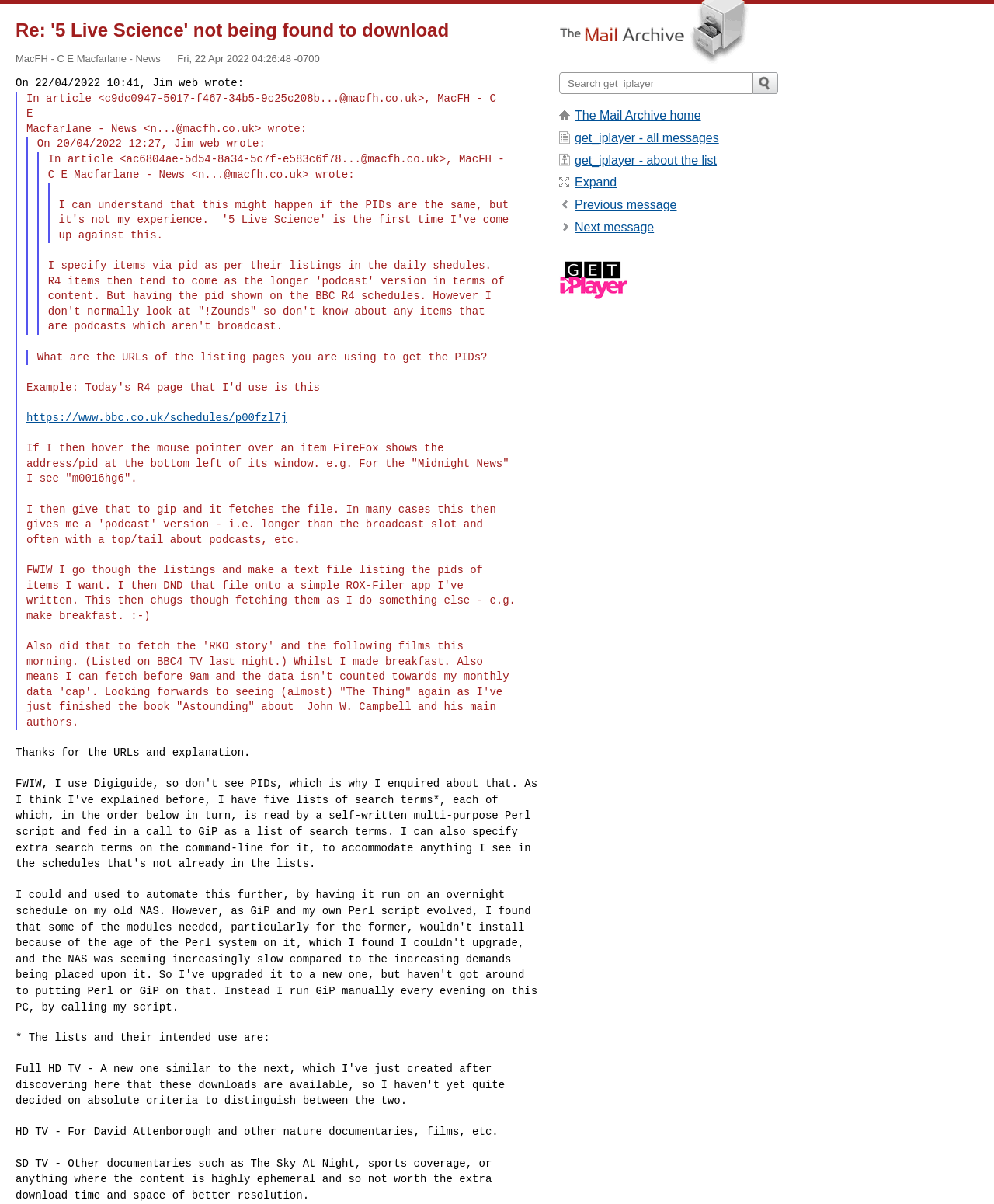Locate the bounding box coordinates of the area to click to fulfill this instruction: "Click the link 'MacFH - C E Macfarlane - News'". The bounding box should be presented as four float numbers between 0 and 1, in the order [left, top, right, bottom].

[0.016, 0.044, 0.162, 0.053]